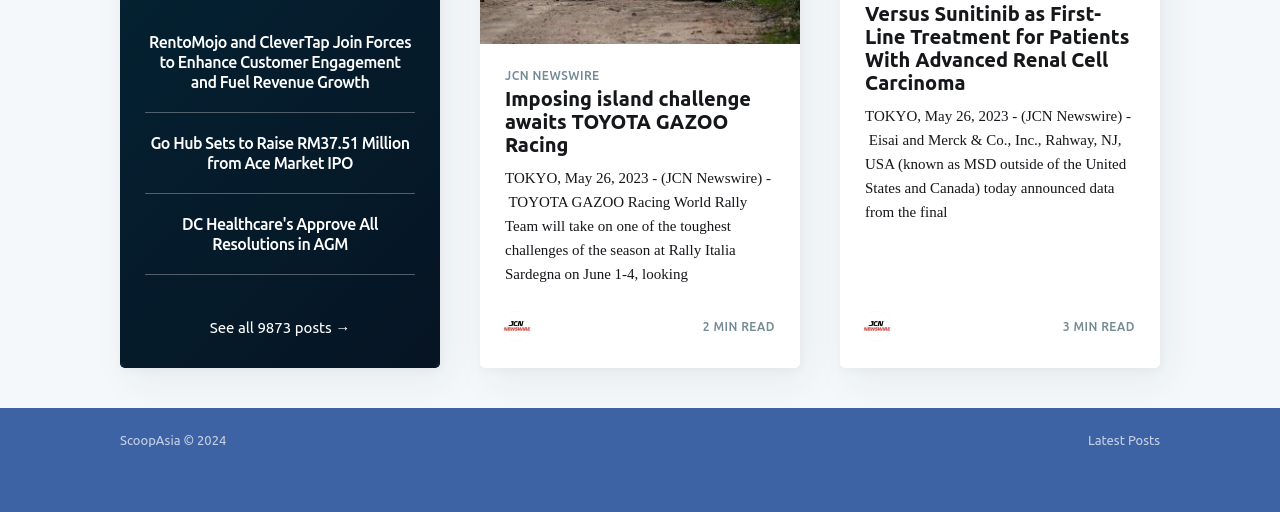Specify the bounding box coordinates of the area that needs to be clicked to achieve the following instruction: "Check the latest posts".

[0.85, 0.835, 0.906, 0.882]